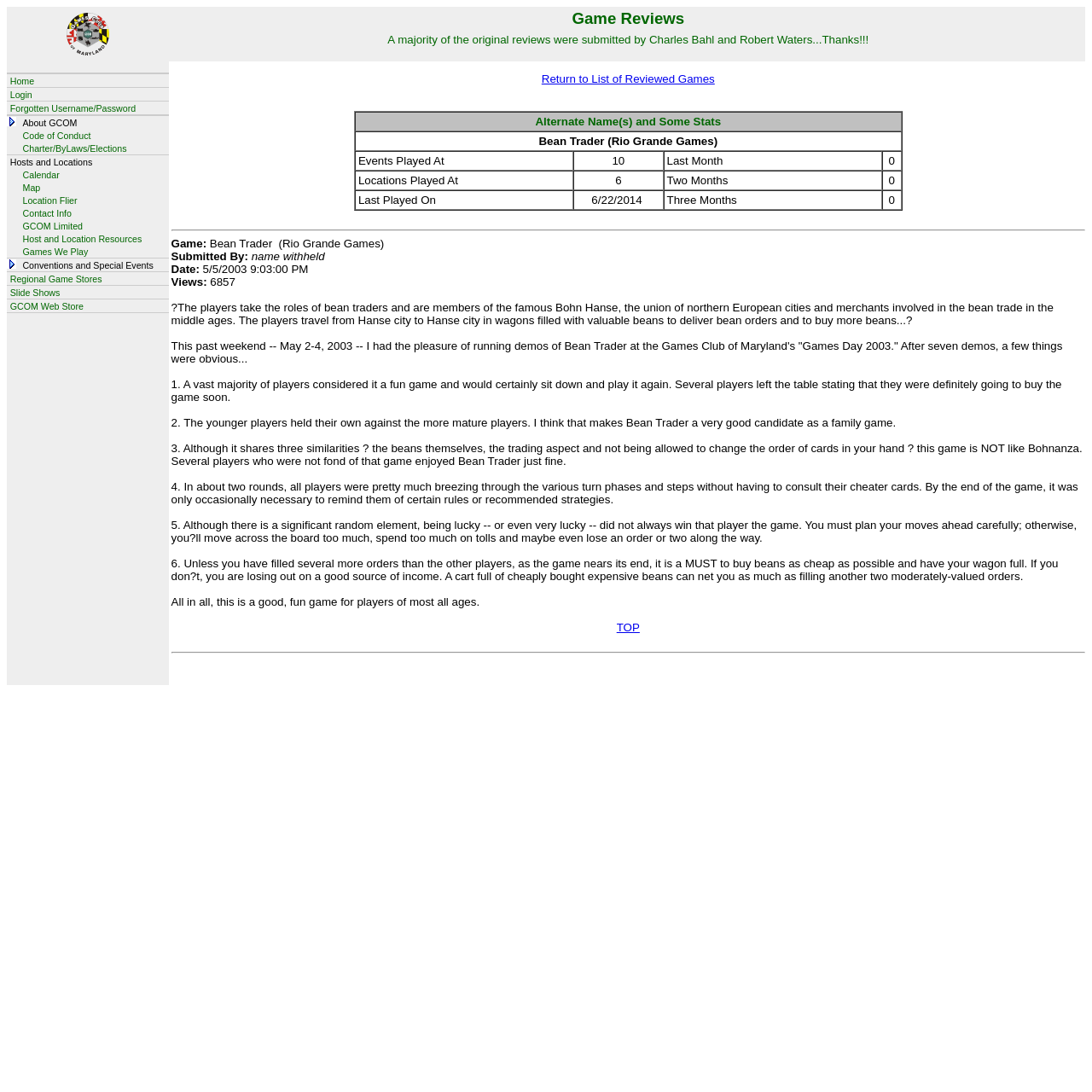Please identify the bounding box coordinates of the area that needs to be clicked to fulfill the following instruction: "Go to the About page."

None